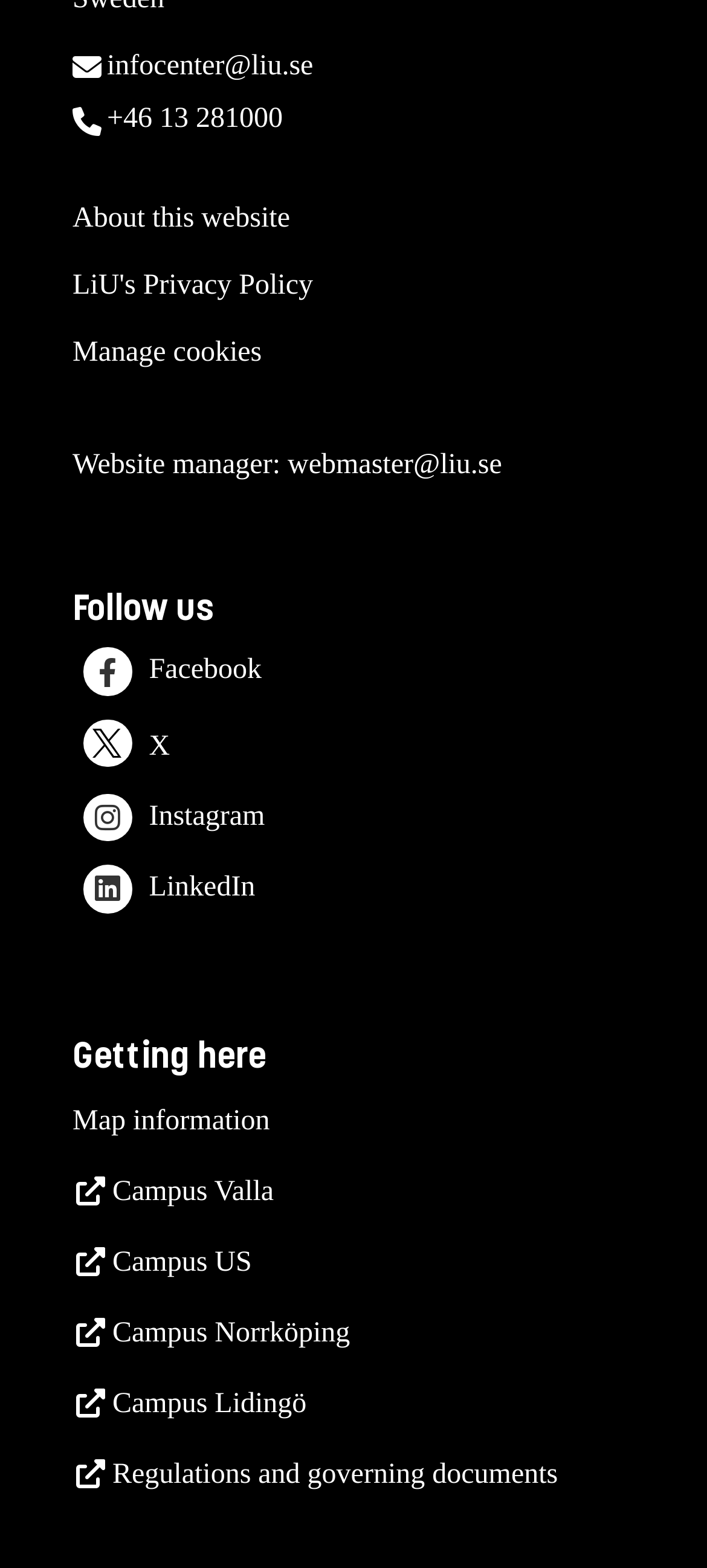What is the phone number of the website?
Based on the screenshot, provide your answer in one word or phrase.

+46 13 281000